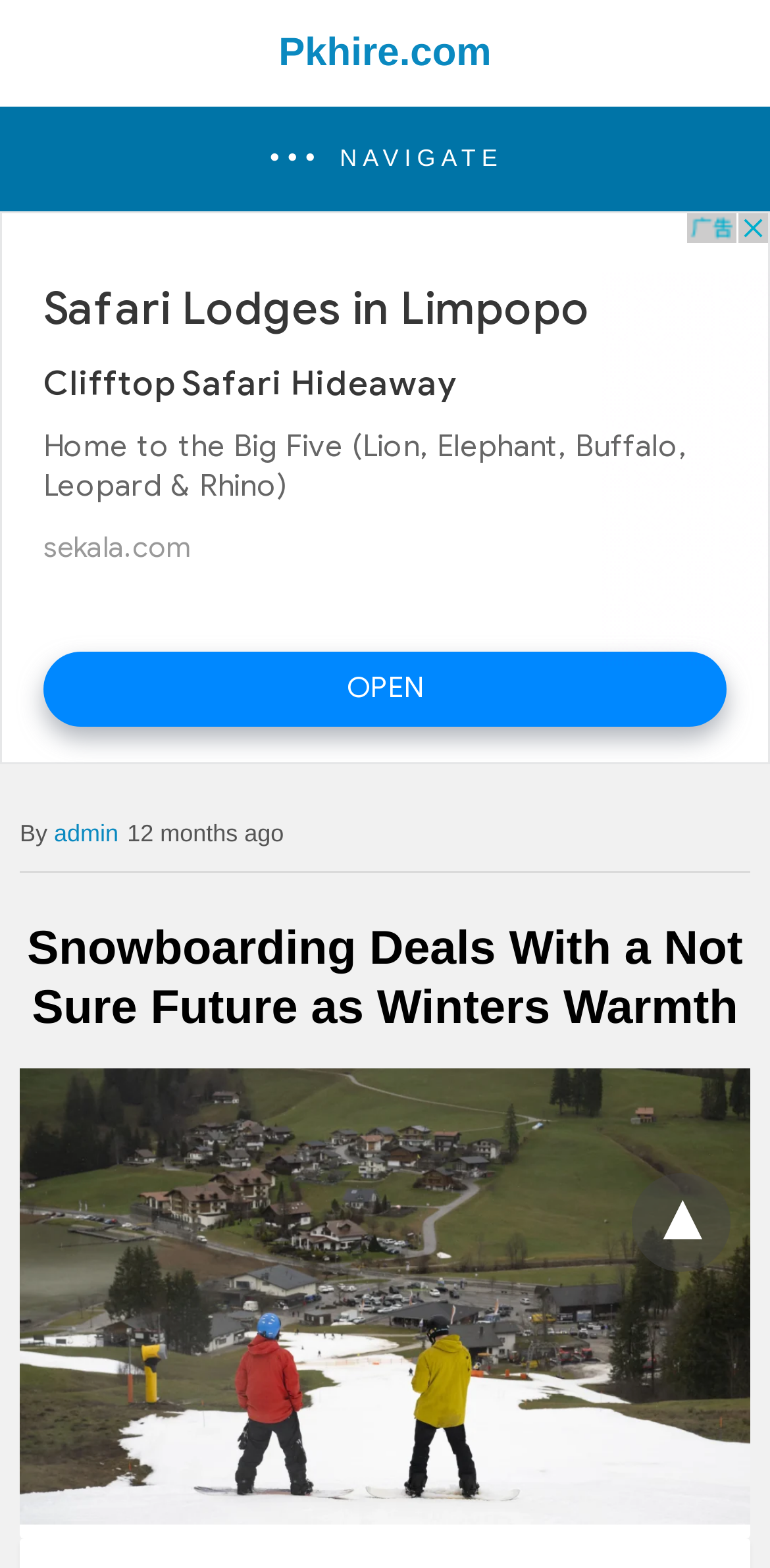Please respond in a single word or phrase: 
What is the website's name?

Pkhire.com